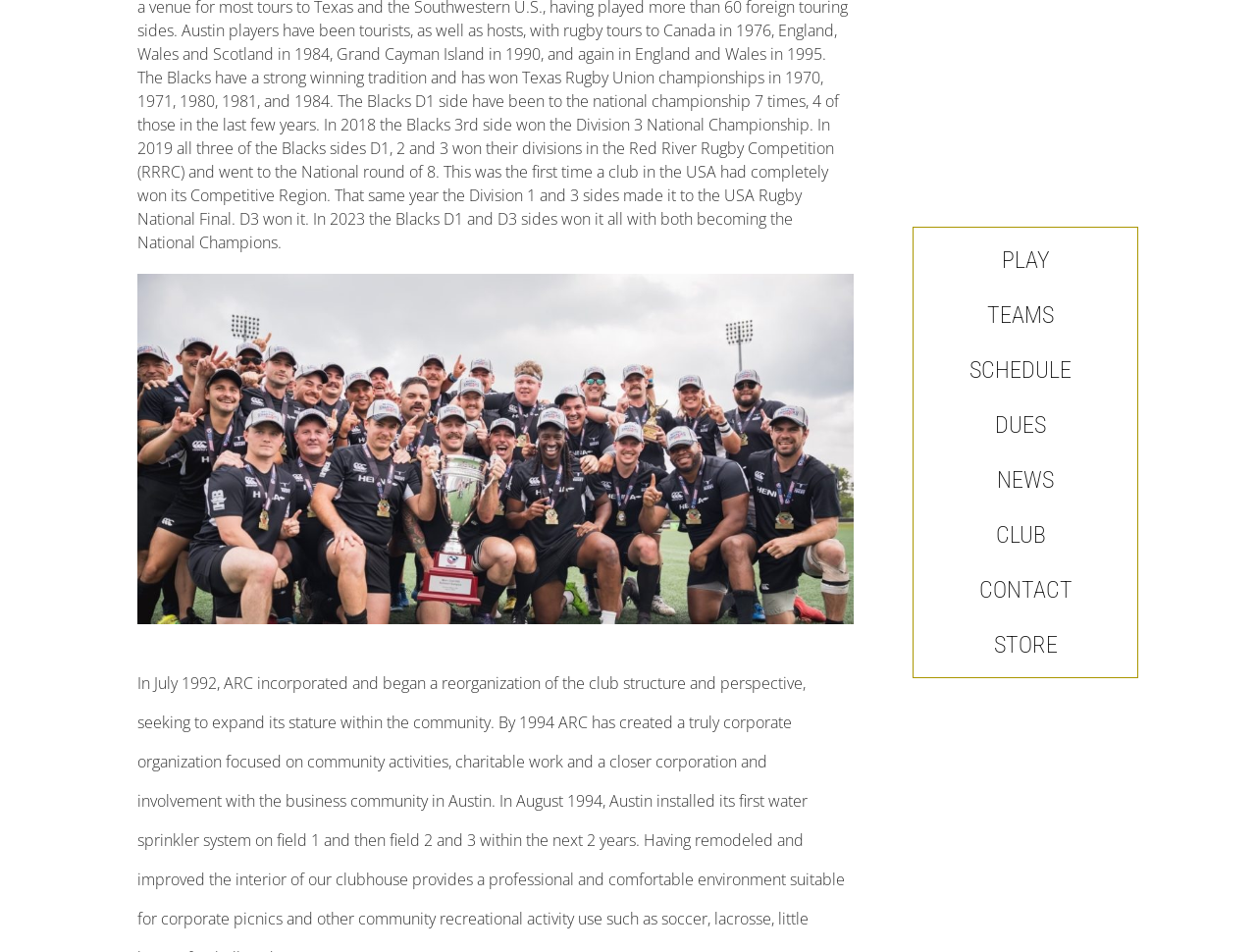What is the text under the third menu item?
Please look at the screenshot and answer using one word or phrase.

DUES